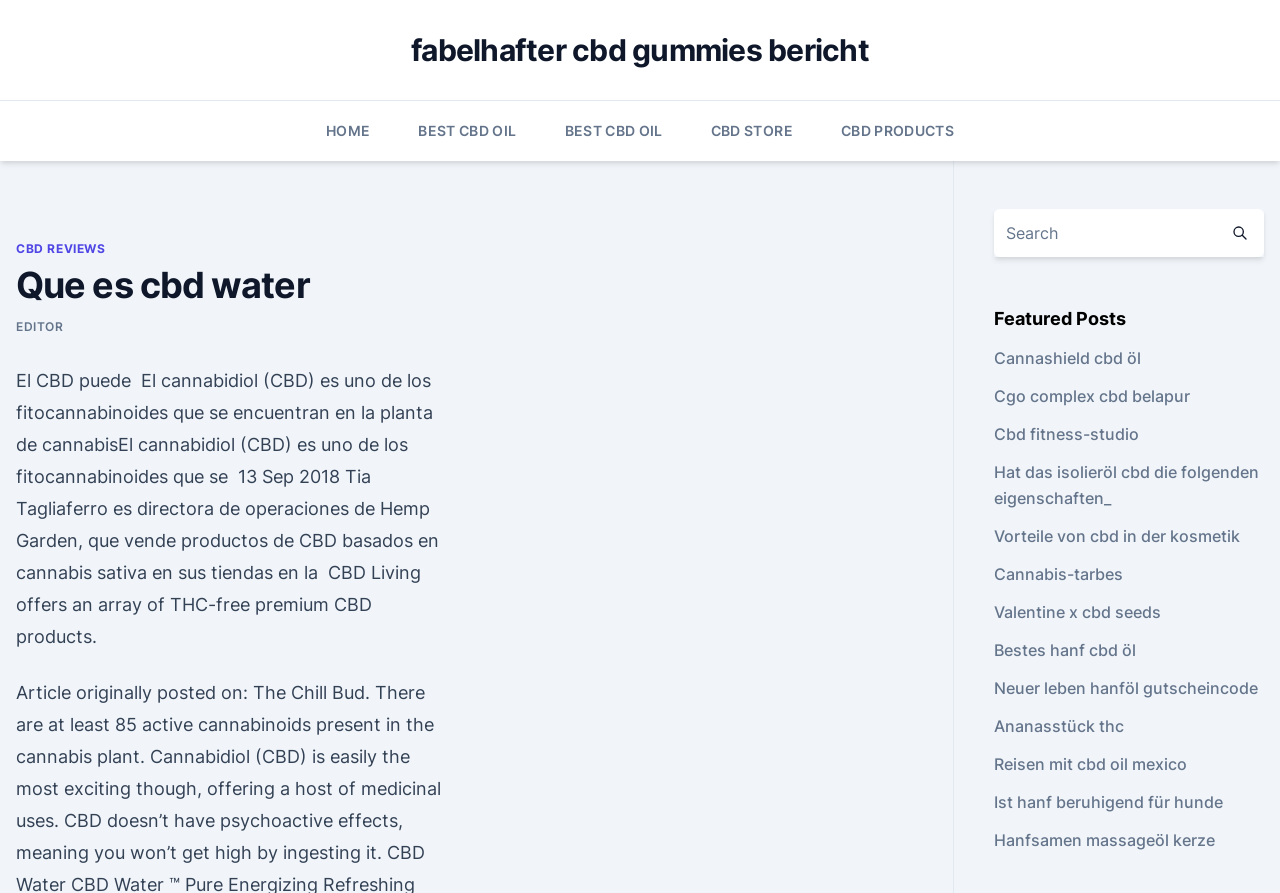Please identify the bounding box coordinates of the region to click in order to complete the given instruction: "Read the Privacy Policy". The coordinates should be four float numbers between 0 and 1, i.e., [left, top, right, bottom].

None